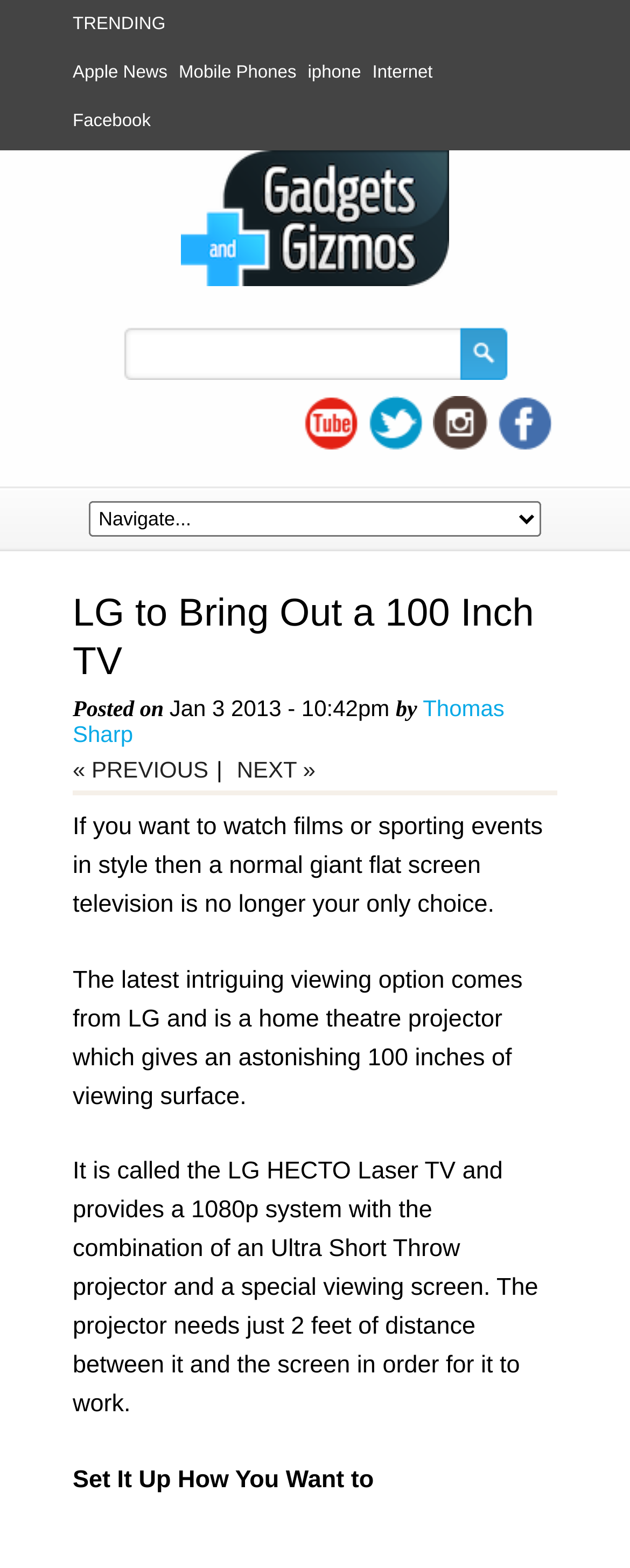Please identify the bounding box coordinates of the element on the webpage that should be clicked to follow this instruction: "Select an option from the combo box". The bounding box coordinates should be given as four float numbers between 0 and 1, formatted as [left, top, right, bottom].

[0.141, 0.32, 0.859, 0.342]